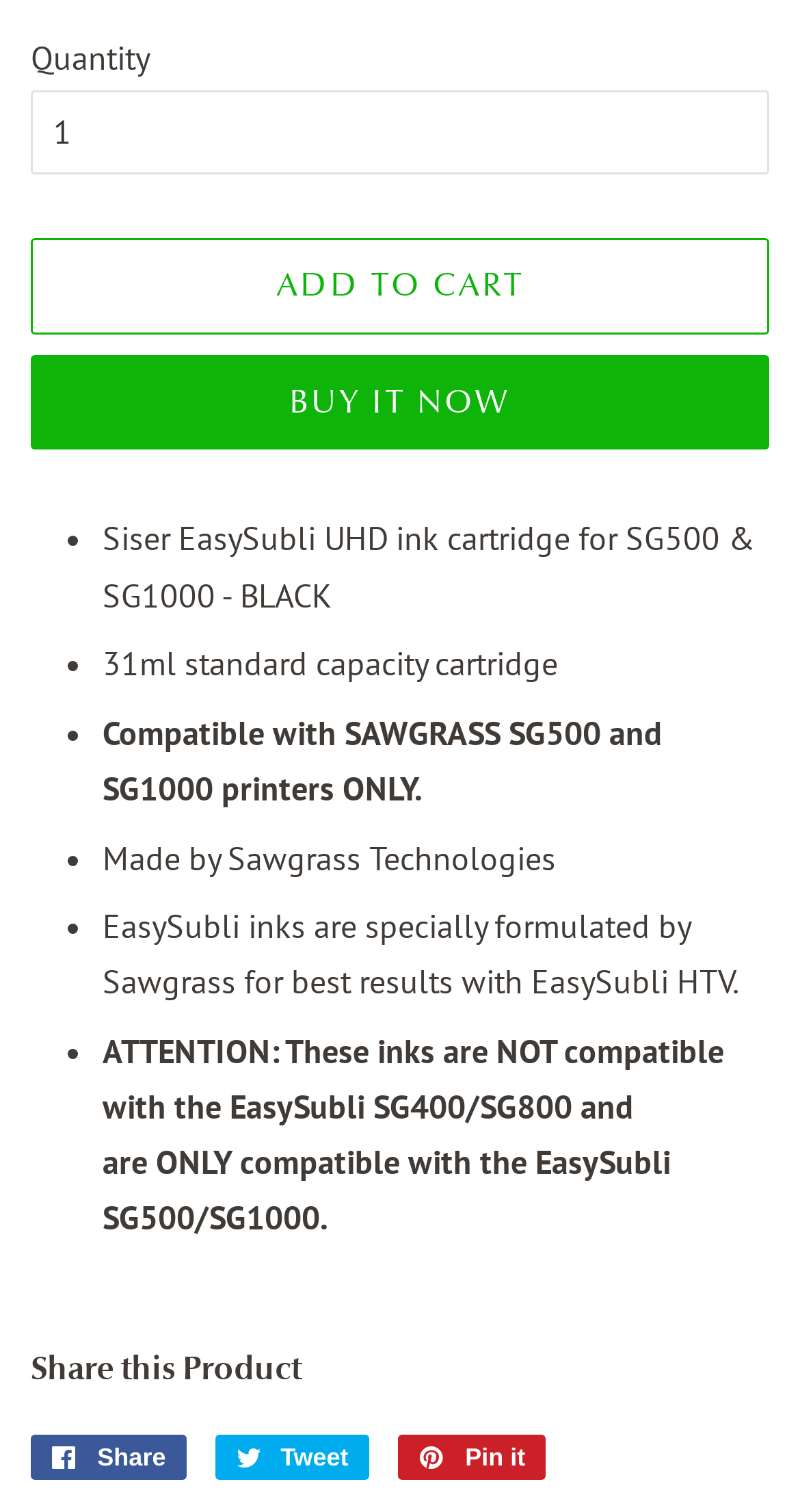How many social media platforms are available for sharing?
Could you give a comprehensive explanation in response to this question?

I found the number of social media platforms by looking at the link elements with the text 'Share on Facebook', 'Tweet on Twitter', and 'Pin on Pinterest', which indicates that there are three social media platforms available for sharing.